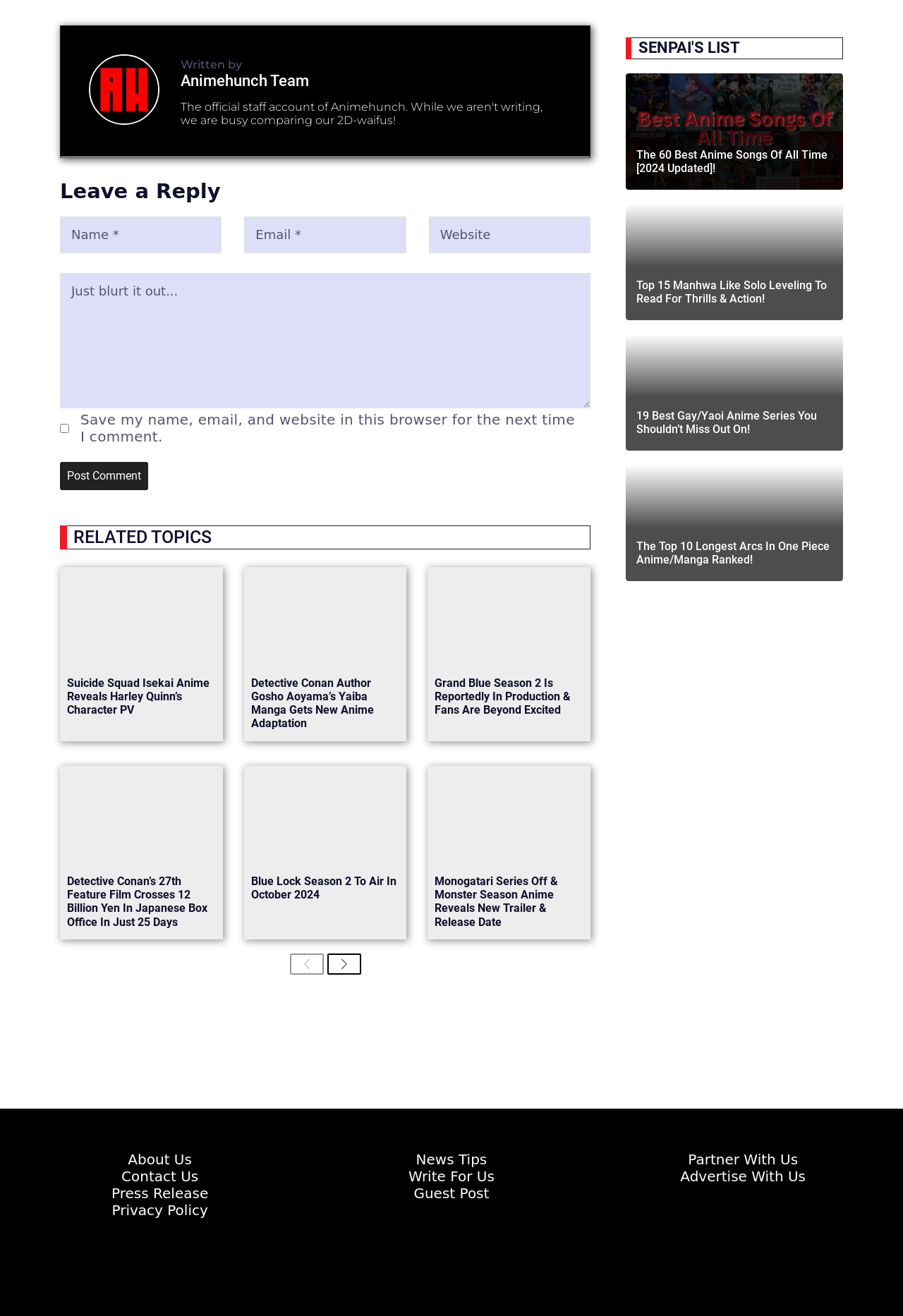Please provide a brief answer to the following inquiry using a single word or phrase:
What is the topic of the related topics section?

Anime